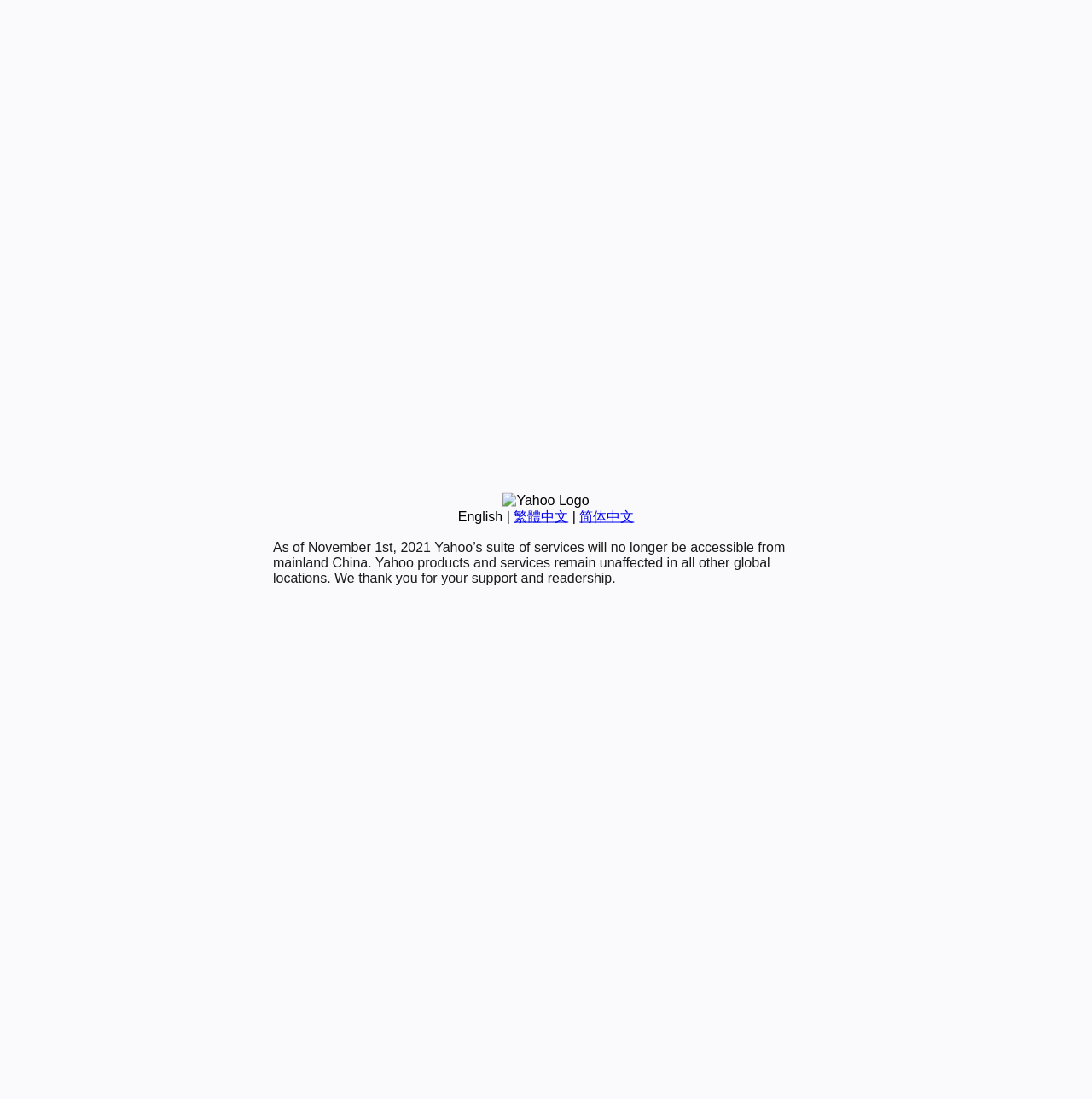Locate the UI element described by 简体中文 and provide its bounding box coordinates. Use the format (top-left x, top-left y, bottom-right x, bottom-right y) with all values as floating point numbers between 0 and 1.

[0.531, 0.463, 0.581, 0.476]